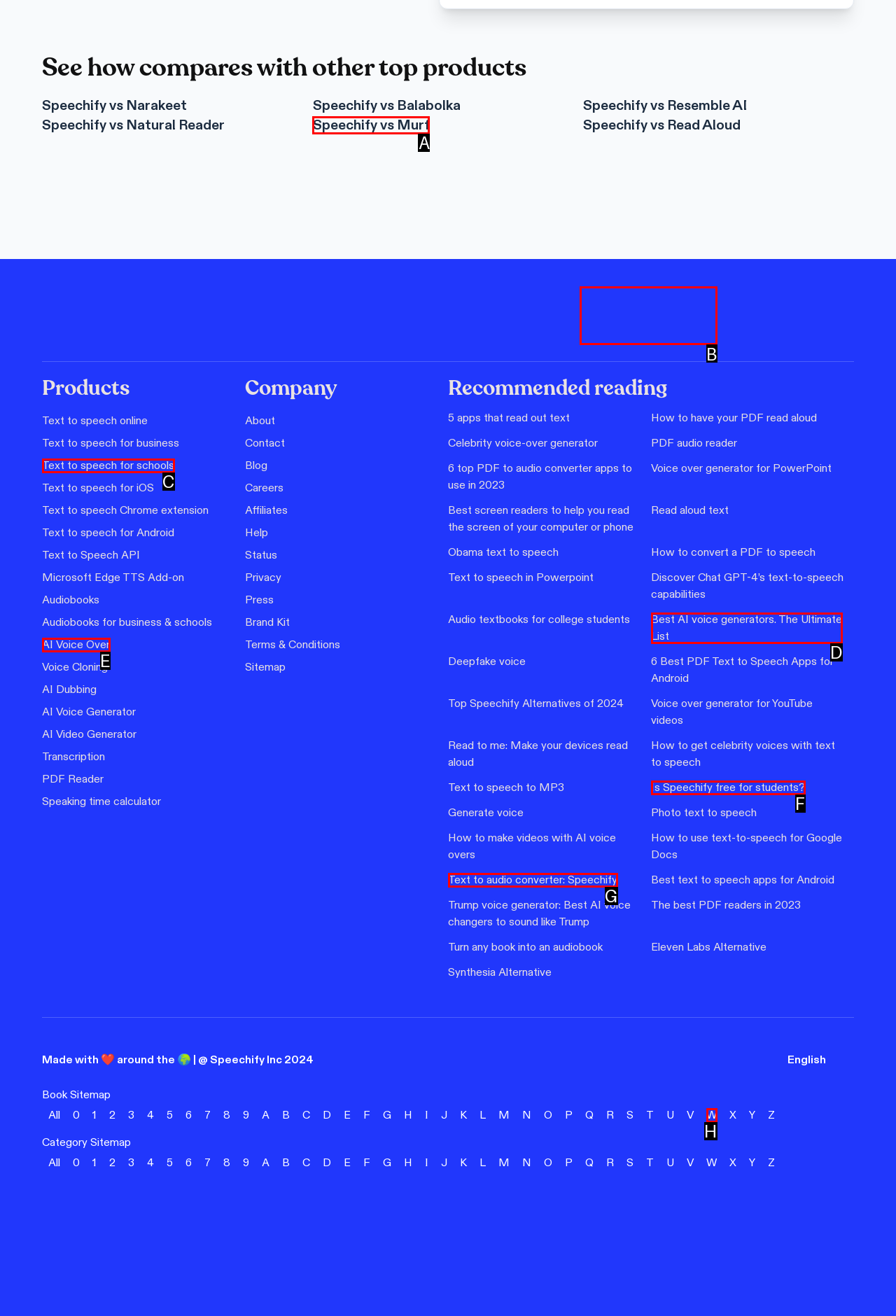To complete the task: Download Speechify from the App Store, which option should I click? Answer with the appropriate letter from the provided choices.

B